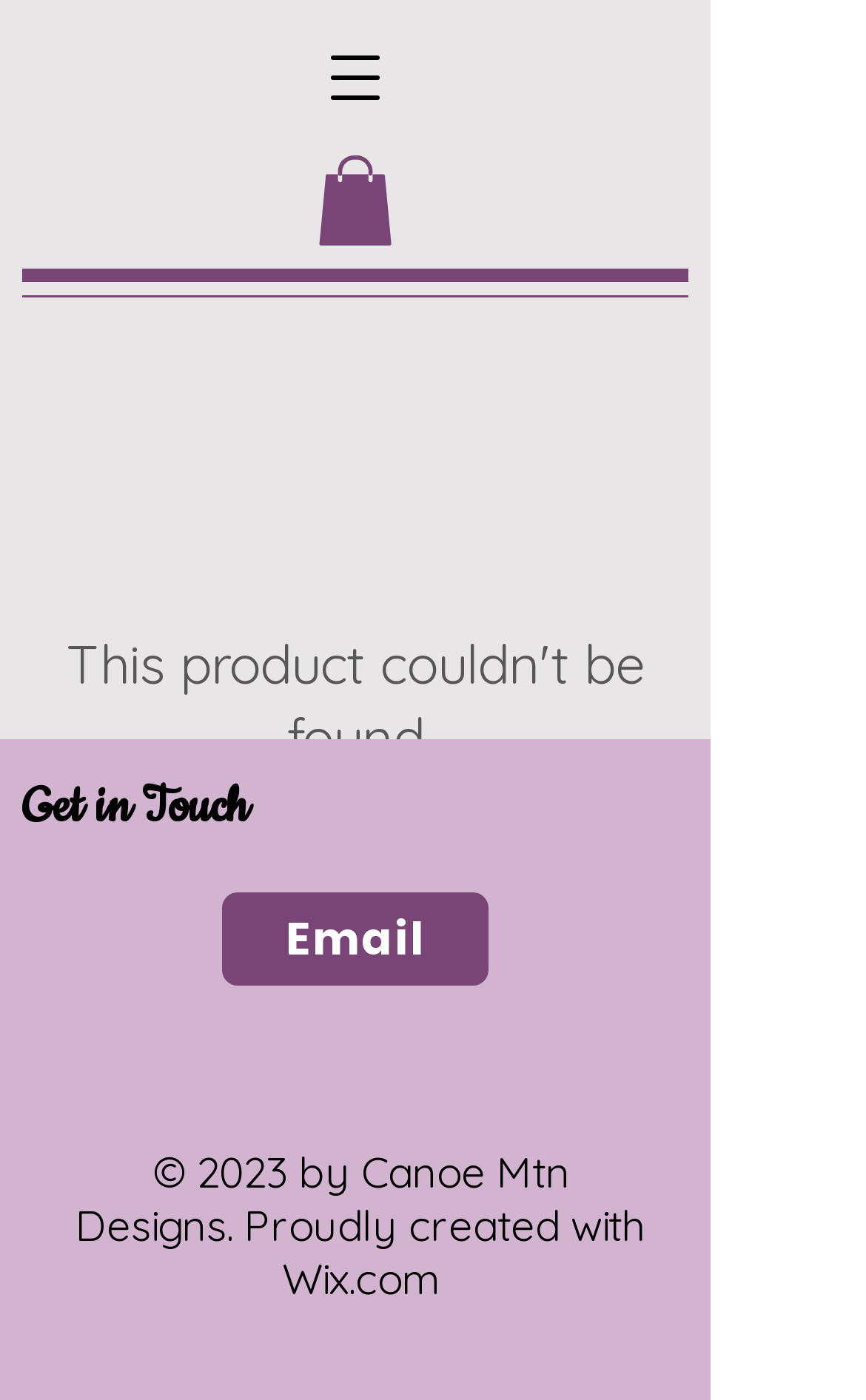Can you find the bounding box coordinates for the UI element given this description: "Email"? Provide the coordinates as four float numbers between 0 and 1: [left, top, right, bottom].

[0.256, 0.637, 0.564, 0.704]